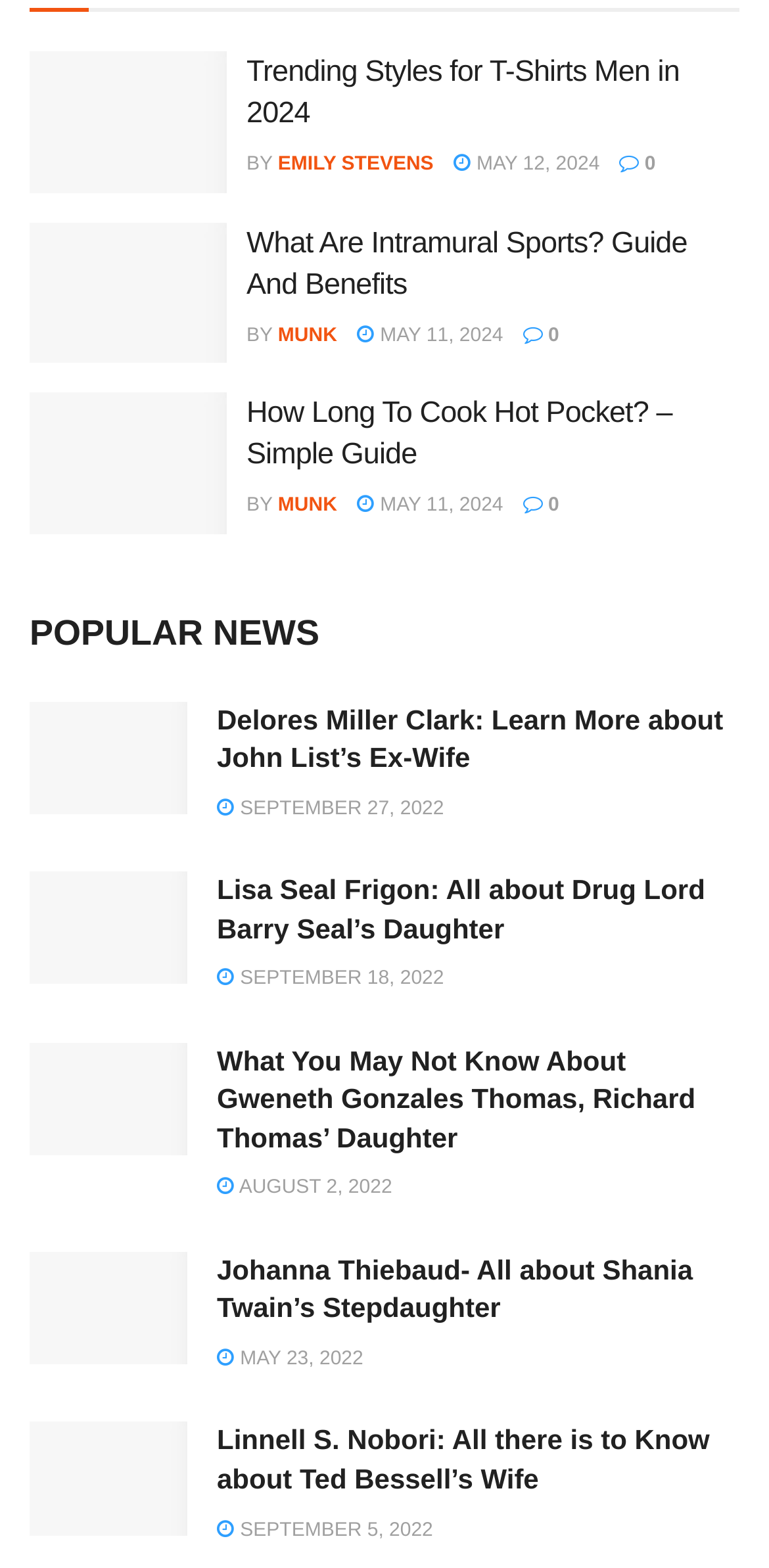Please answer the following question using a single word or phrase: 
How many articles are on this webpage?

9